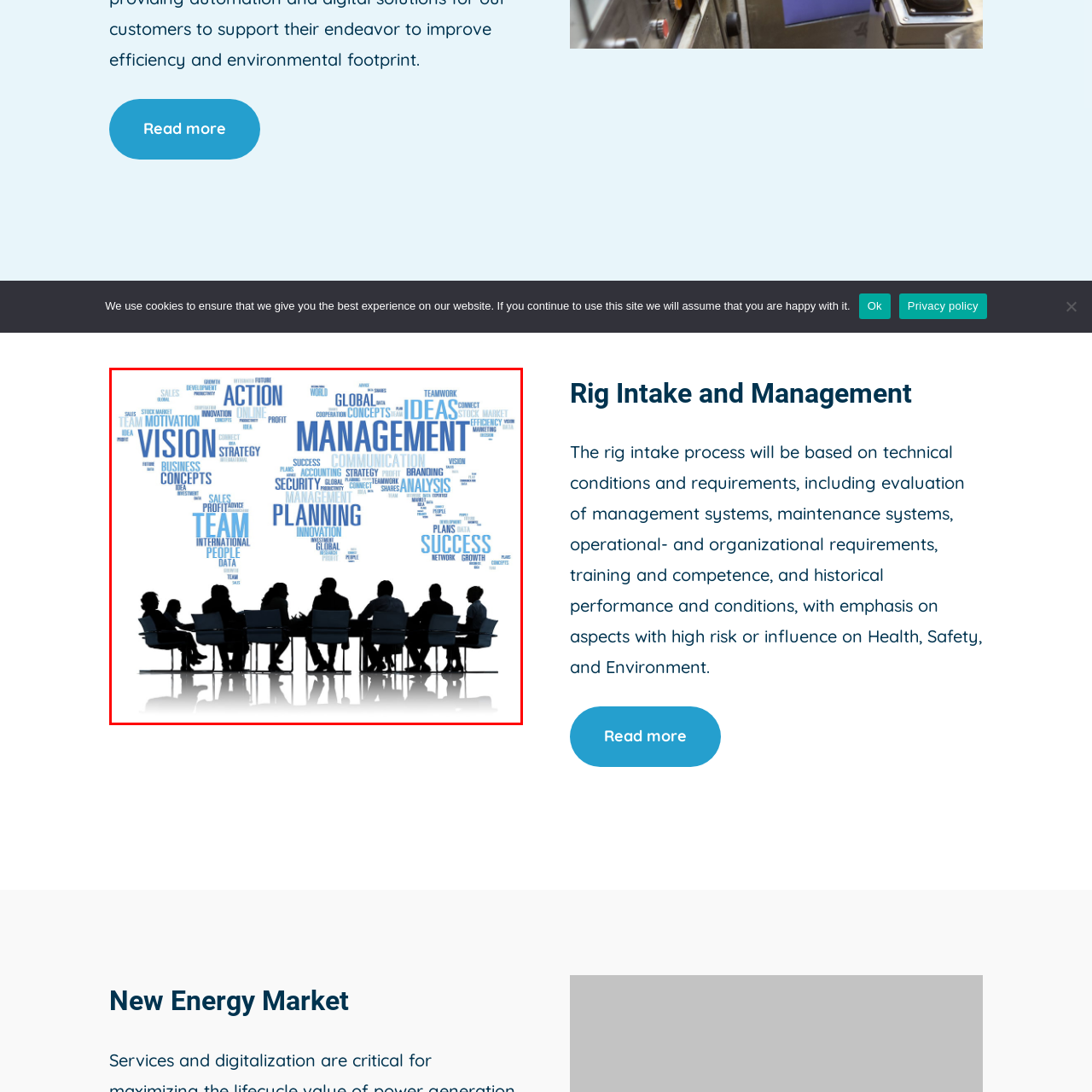What is the tone of the image?
Analyze the image marked by the red bounding box and respond with an in-depth answer considering the visual clues.

The image conveys a sense of teamwork and focused dialogue, highlighting the importance of leadership and planning in achieving organizational goals, which suggests that the tone of the image is collaborative and focused.